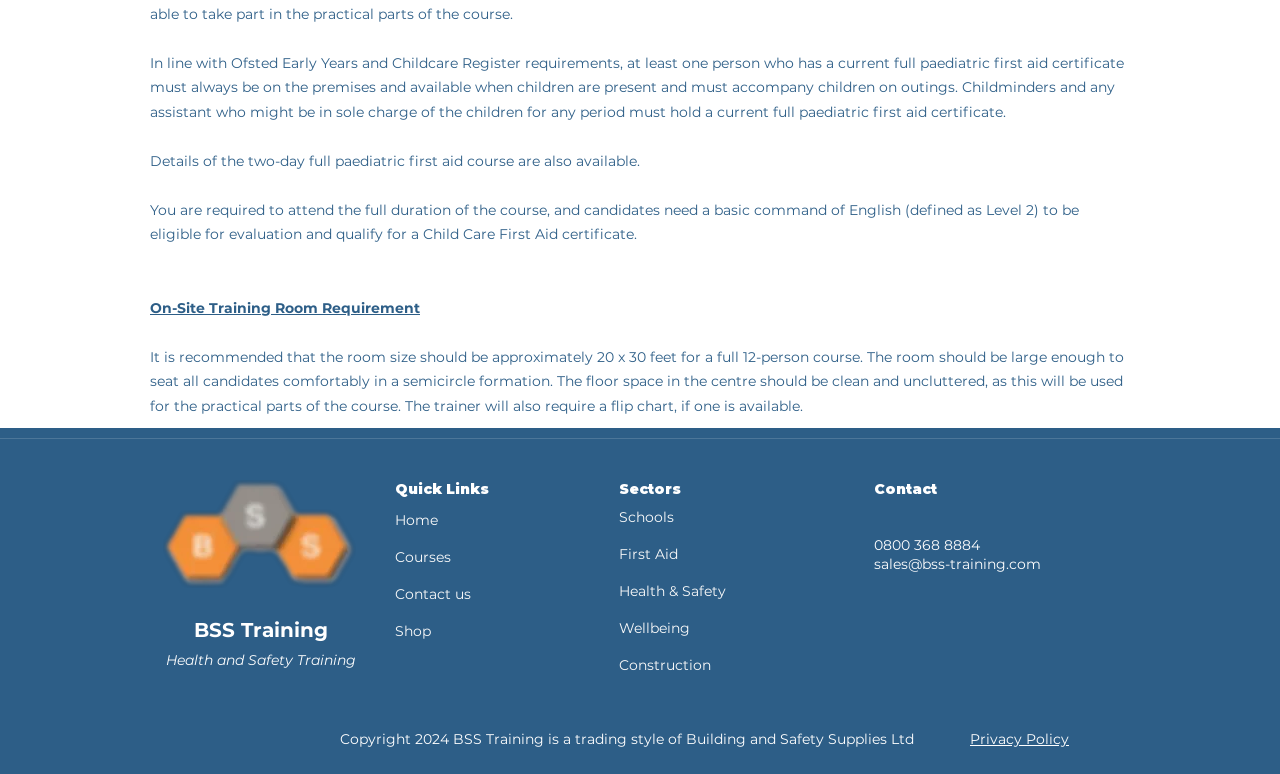Determine the bounding box coordinates of the UI element described below. Use the format (top-left x, top-left y, bottom-right x, bottom-right y) with floating point numbers between 0 and 1: First Aid

[0.484, 0.692, 0.594, 0.74]